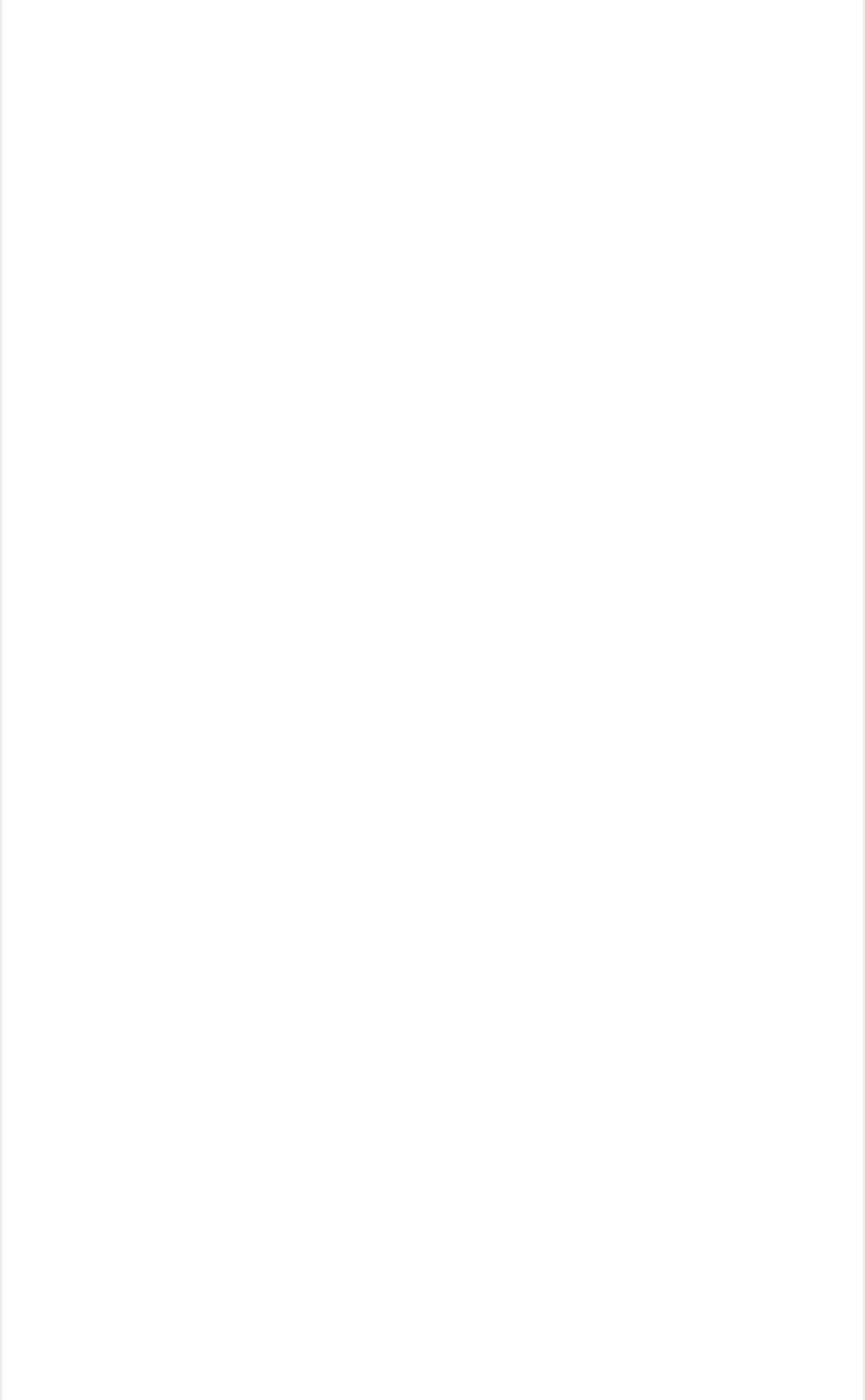Locate the bounding box coordinates of the clickable region necessary to complete the following instruction: "view December 2021". Provide the coordinates in the format of four float numbers between 0 and 1, i.e., [left, top, right, bottom].

[0.052, 0.007, 0.288, 0.034]